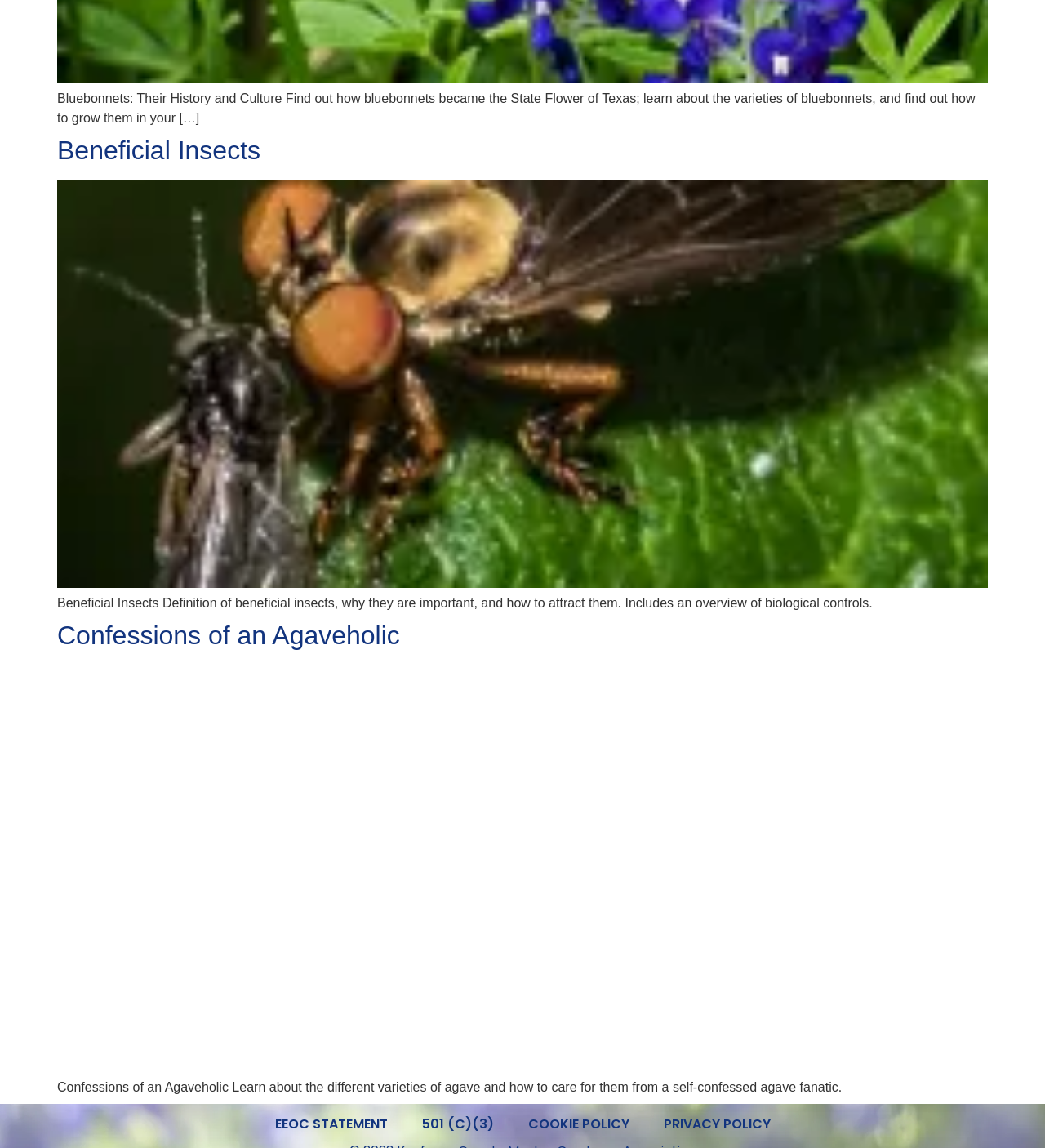Calculate the bounding box coordinates for the UI element based on the following description: "parent_node: Beneficial Insects". Ensure the coordinates are four float numbers between 0 and 1, i.e., [left, top, right, bottom].

[0.055, 0.502, 0.945, 0.514]